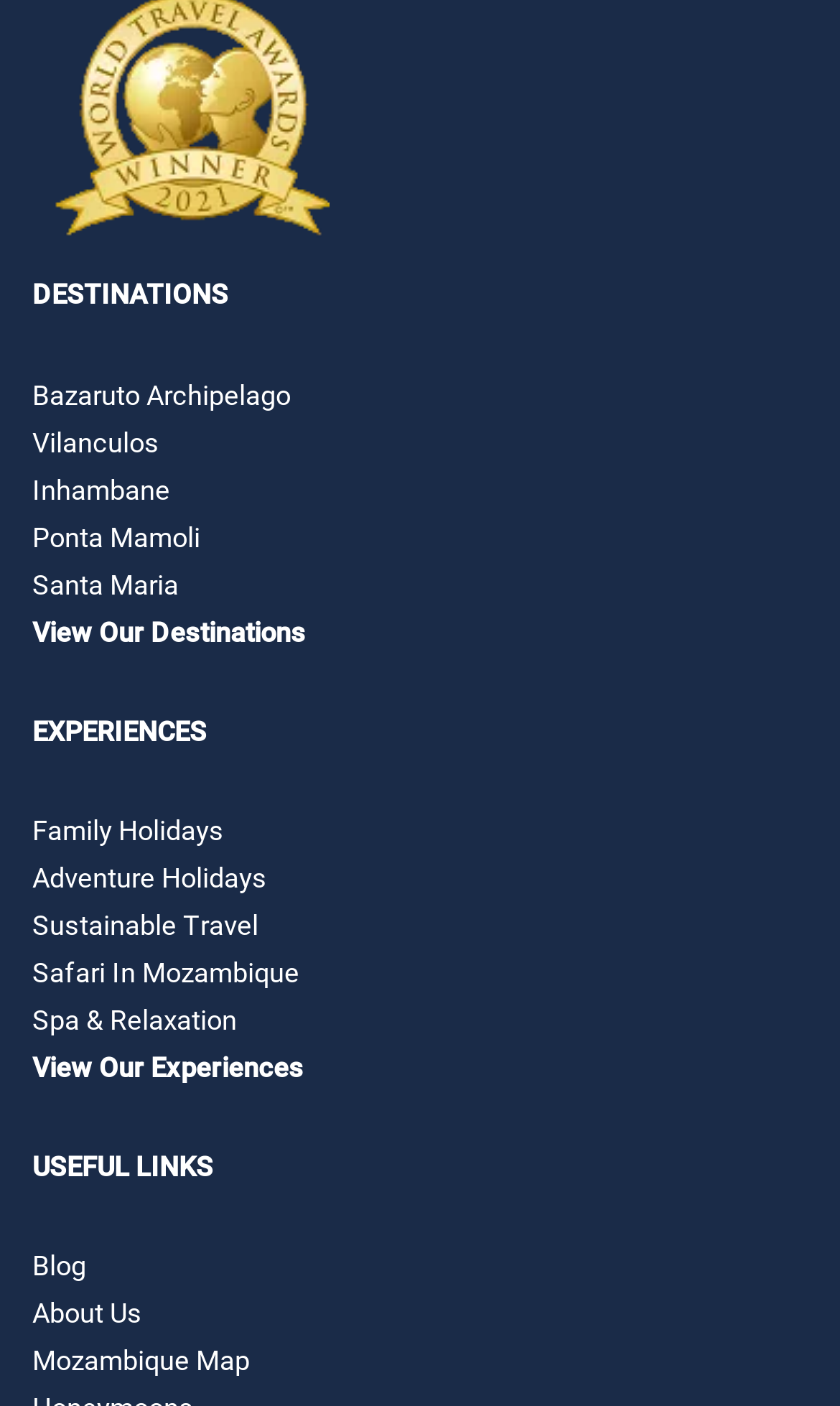Given the element description: "Useful Links", predict the bounding box coordinates of the UI element it refers to, using four float numbers between 0 and 1, i.e., [left, top, right, bottom].

[0.038, 0.815, 0.962, 0.846]